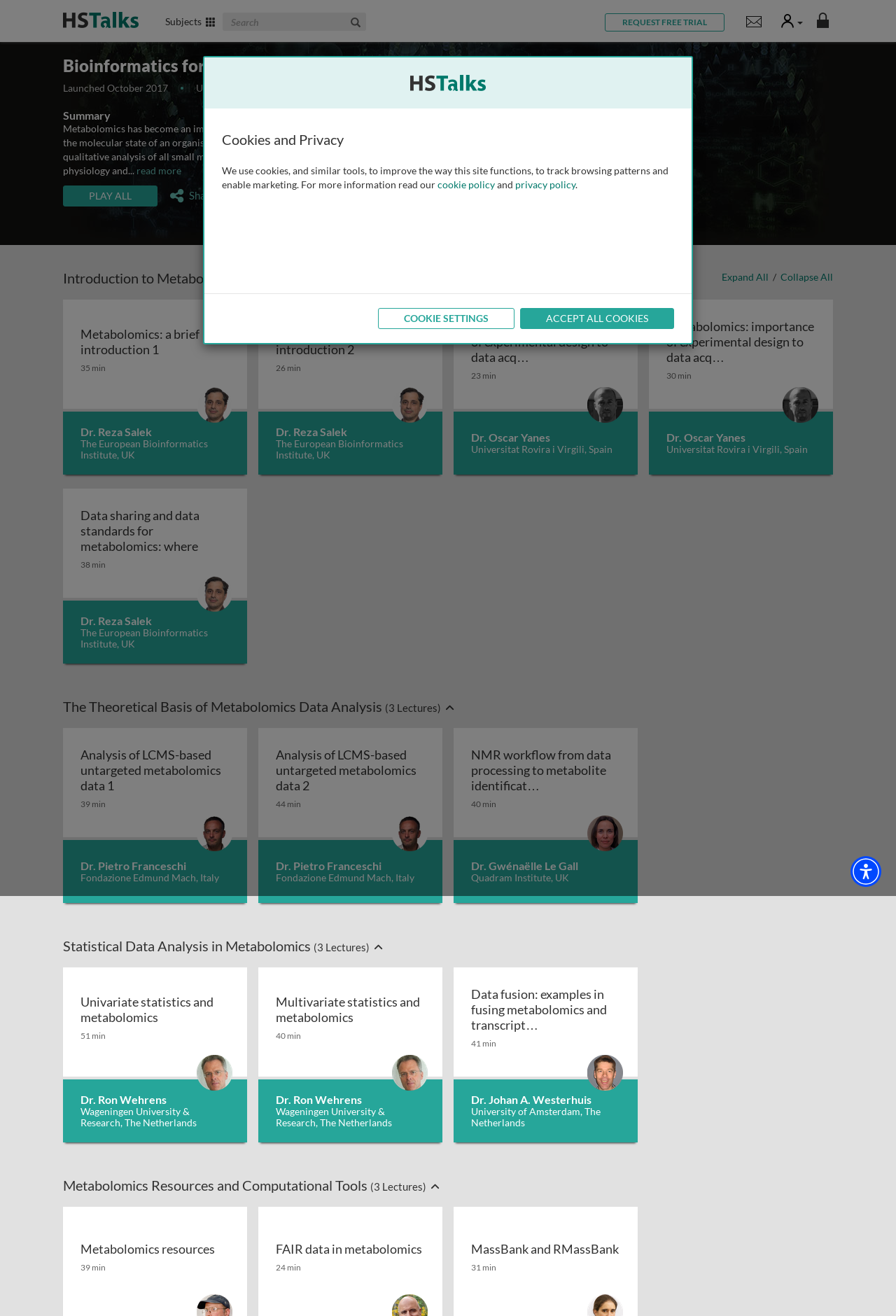Kindly determine the bounding box coordinates of the area that needs to be clicked to fulfill this instruction: "Play all talks in this series".

[0.07, 0.141, 0.176, 0.157]